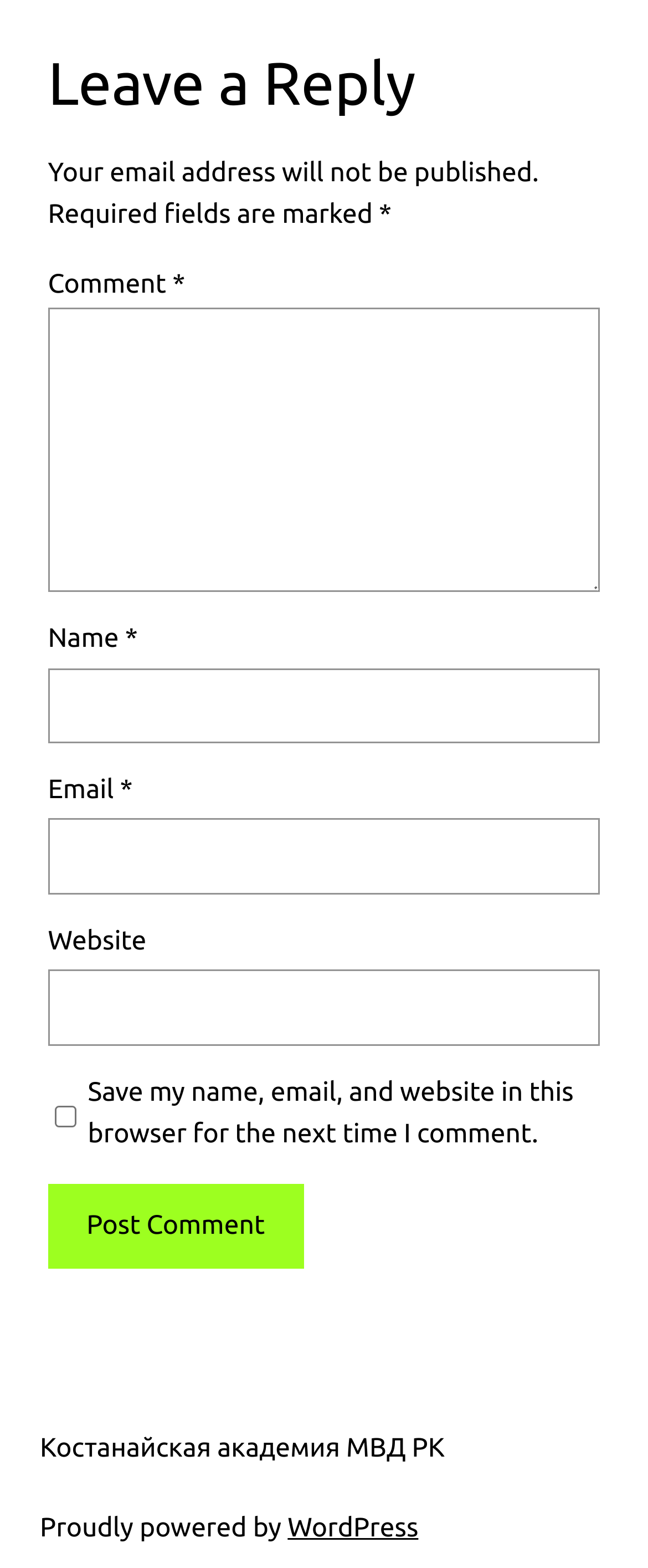Identify the bounding box coordinates for the element you need to click to achieve the following task: "Click to post your comment". The coordinates must be four float values ranging from 0 to 1, formatted as [left, top, right, bottom].

[0.074, 0.755, 0.469, 0.809]